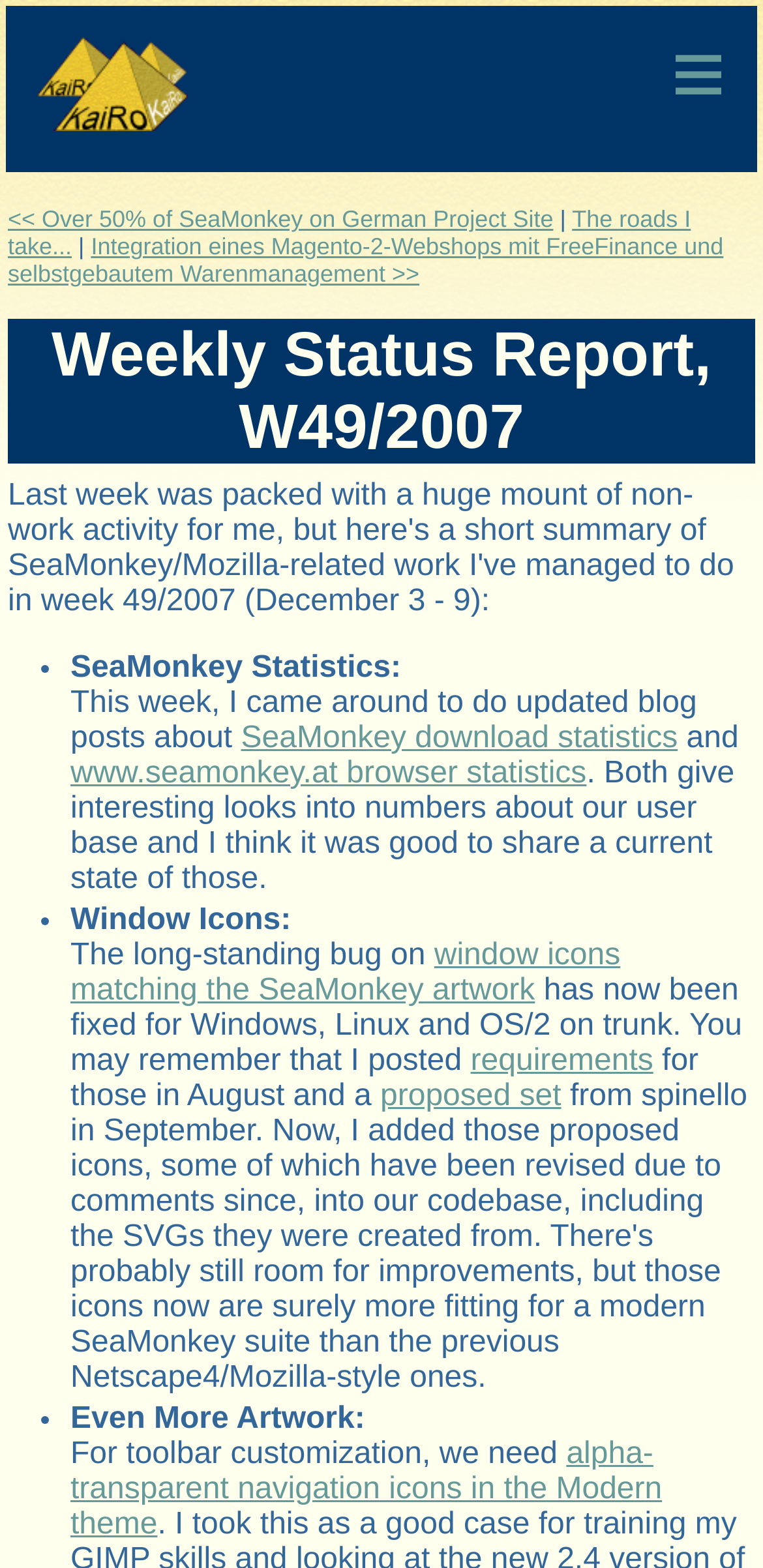What type of statistics are mentioned?
Can you offer a detailed and complete answer to this question?

The webpage mentions that the author has updated blog posts about SeaMonkey download statistics and www.seamonkey.at browser statistics, which provide insights into the user base.